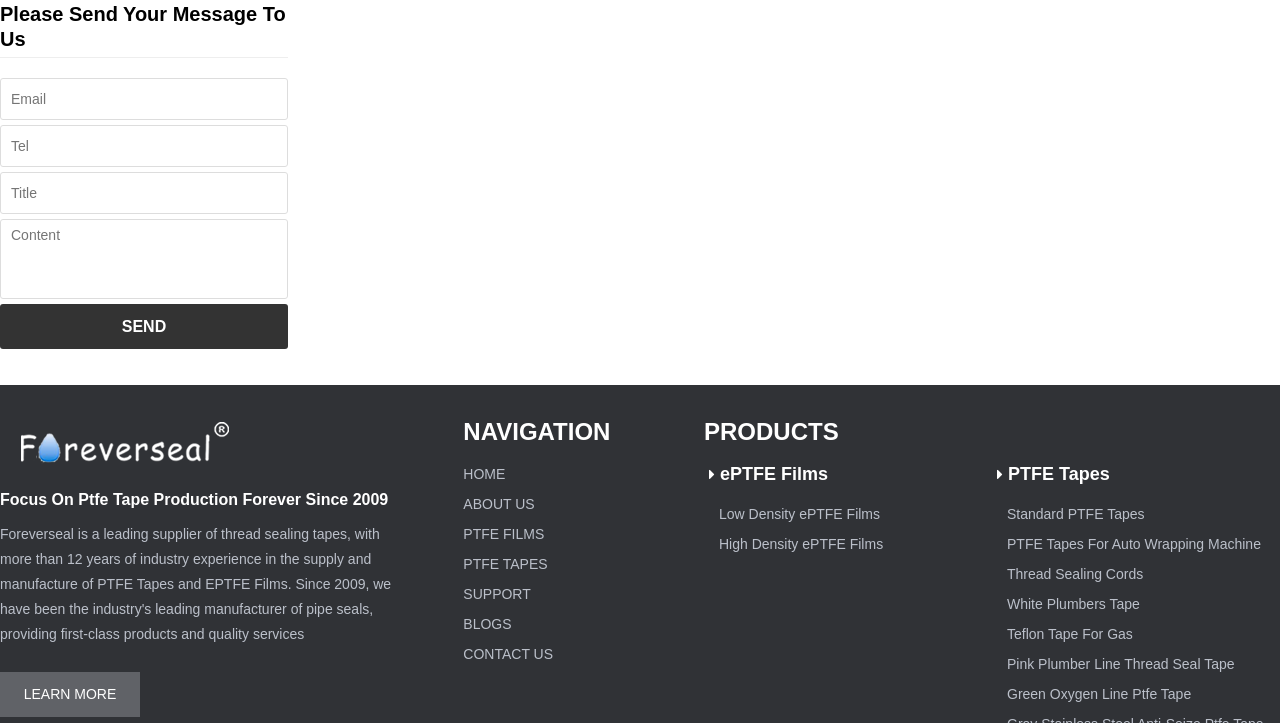What is the text above the 'Email' textbox?
Using the visual information from the image, give a one-word or short-phrase answer.

Please Send Your Message To Us